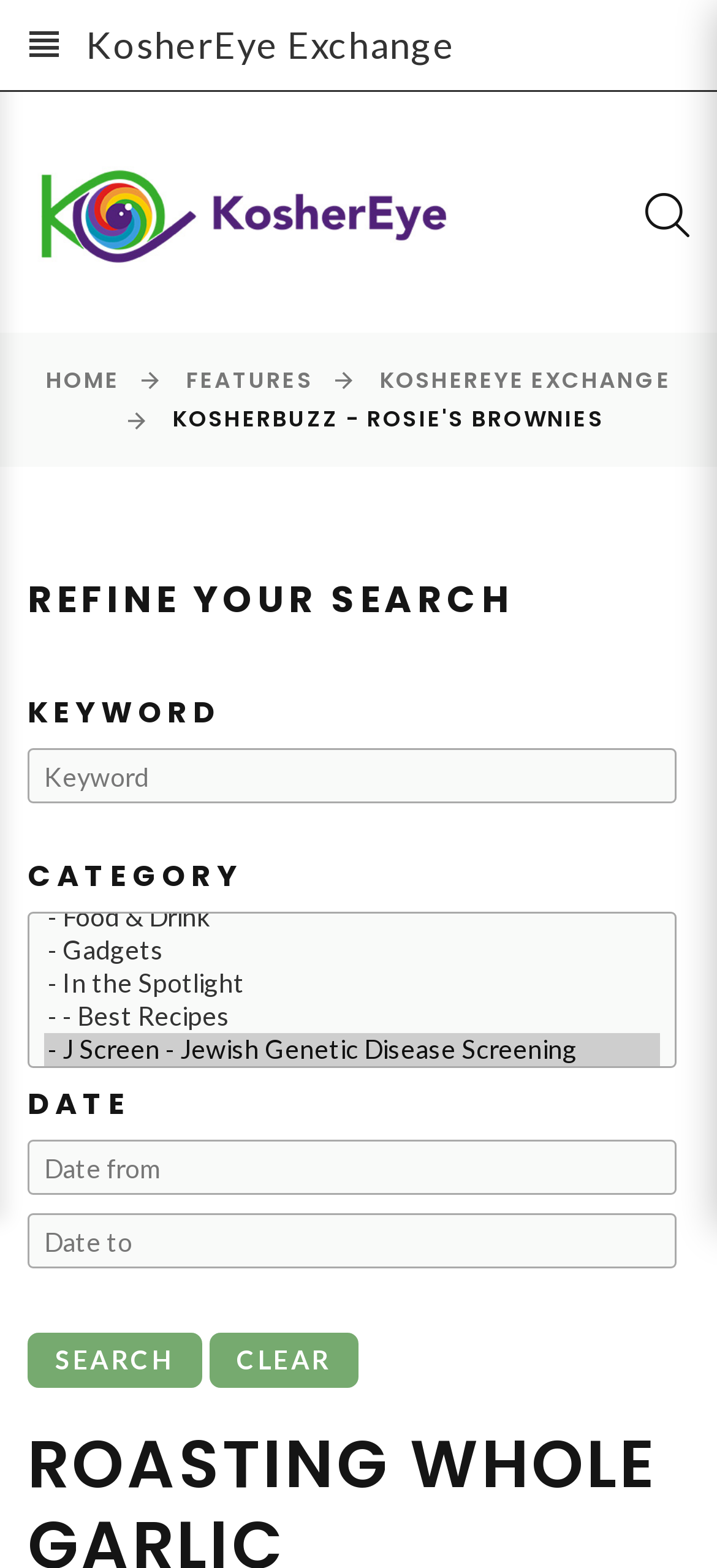Find the bounding box coordinates of the area that needs to be clicked in order to achieve the following instruction: "Select a category". The coordinates should be specified as four float numbers between 0 and 1, i.e., [left, top, right, bottom].

[0.038, 0.582, 0.943, 0.681]